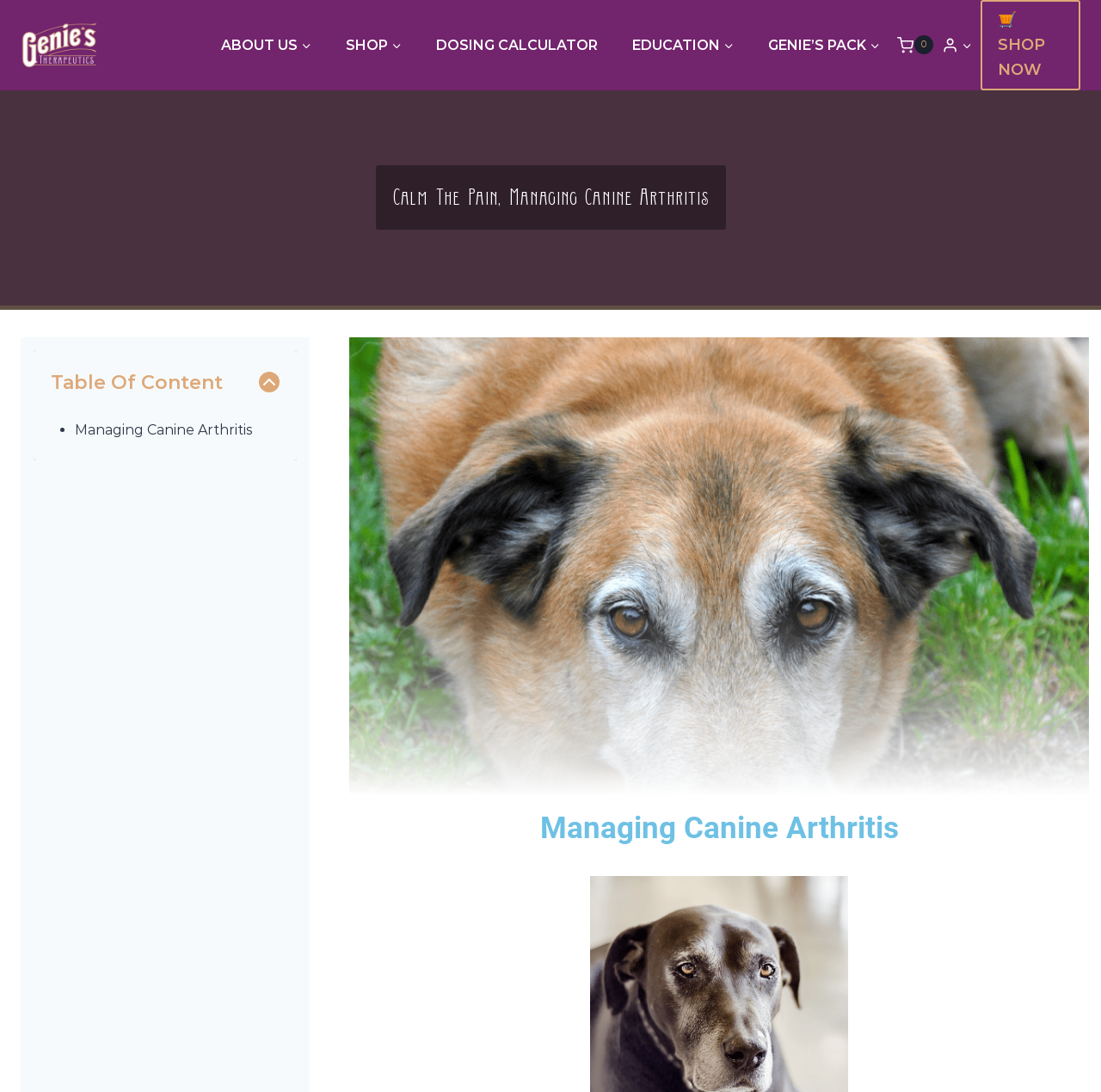Identify the bounding box coordinates for the UI element mentioned here: "Dosing Calculator". Provide the coordinates as four float values between 0 and 1, i.e., [left, top, right, bottom].

[0.38, 0.029, 0.559, 0.054]